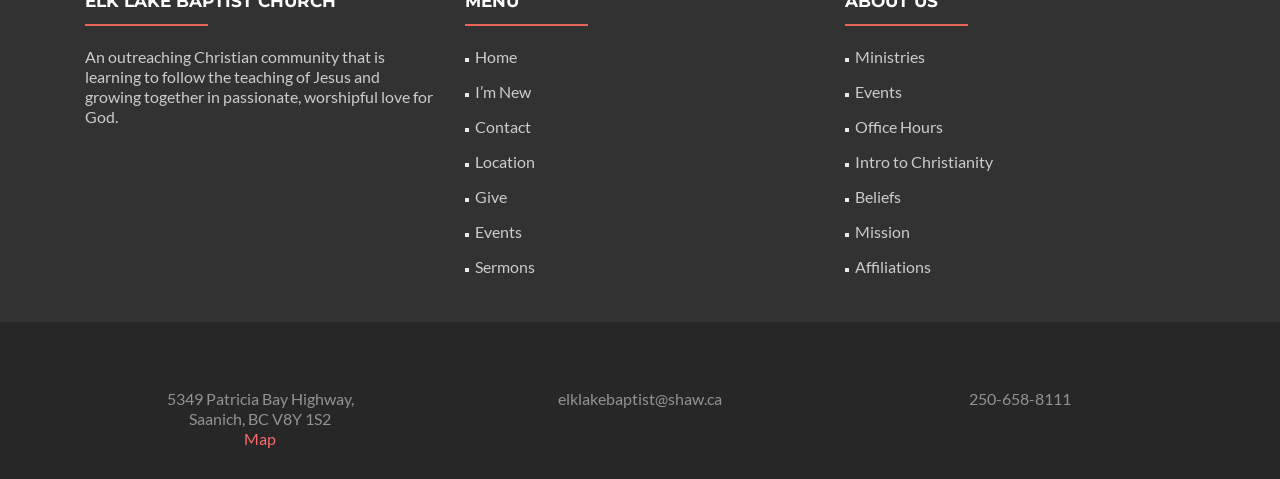Determine the bounding box of the UI element mentioned here: "April 4, 2021". The coordinates must be in the format [left, top, right, bottom] with values ranging from 0 to 1.

None